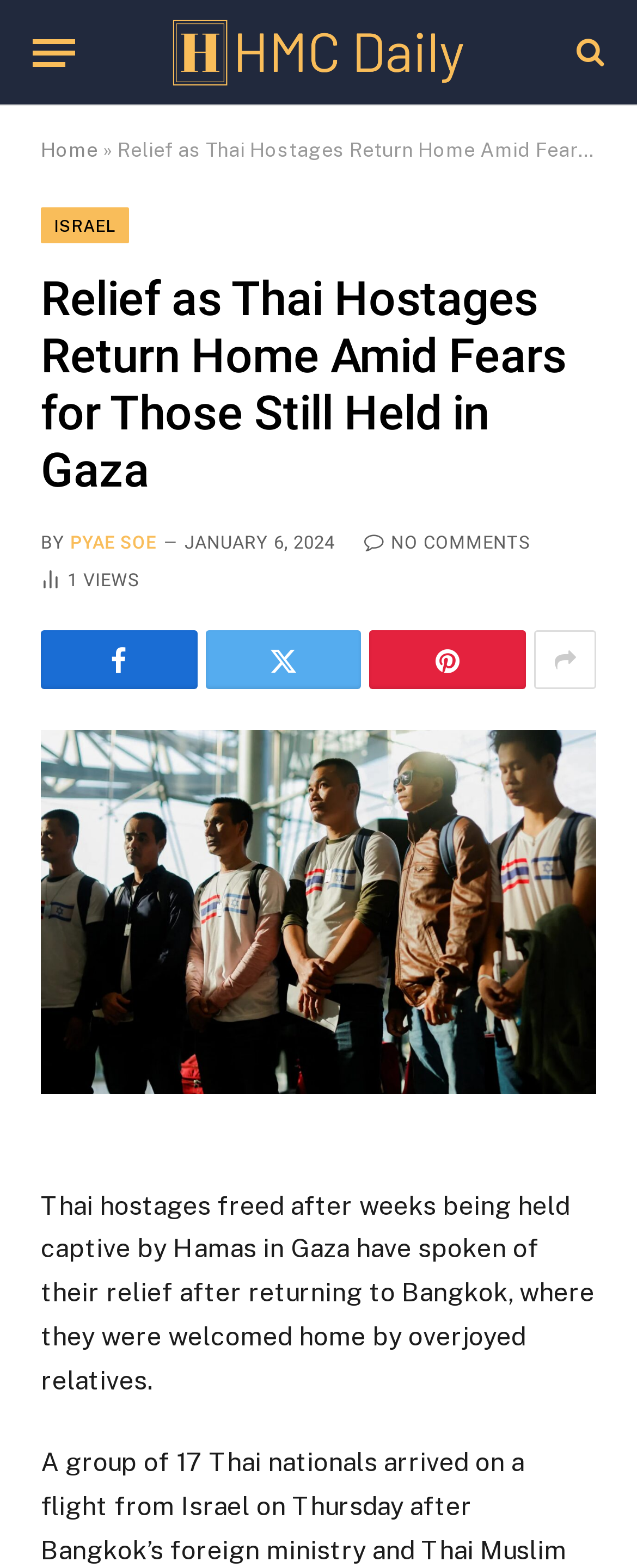Could you specify the bounding box coordinates for the clickable section to complete the following instruction: "Go to the home page"?

None